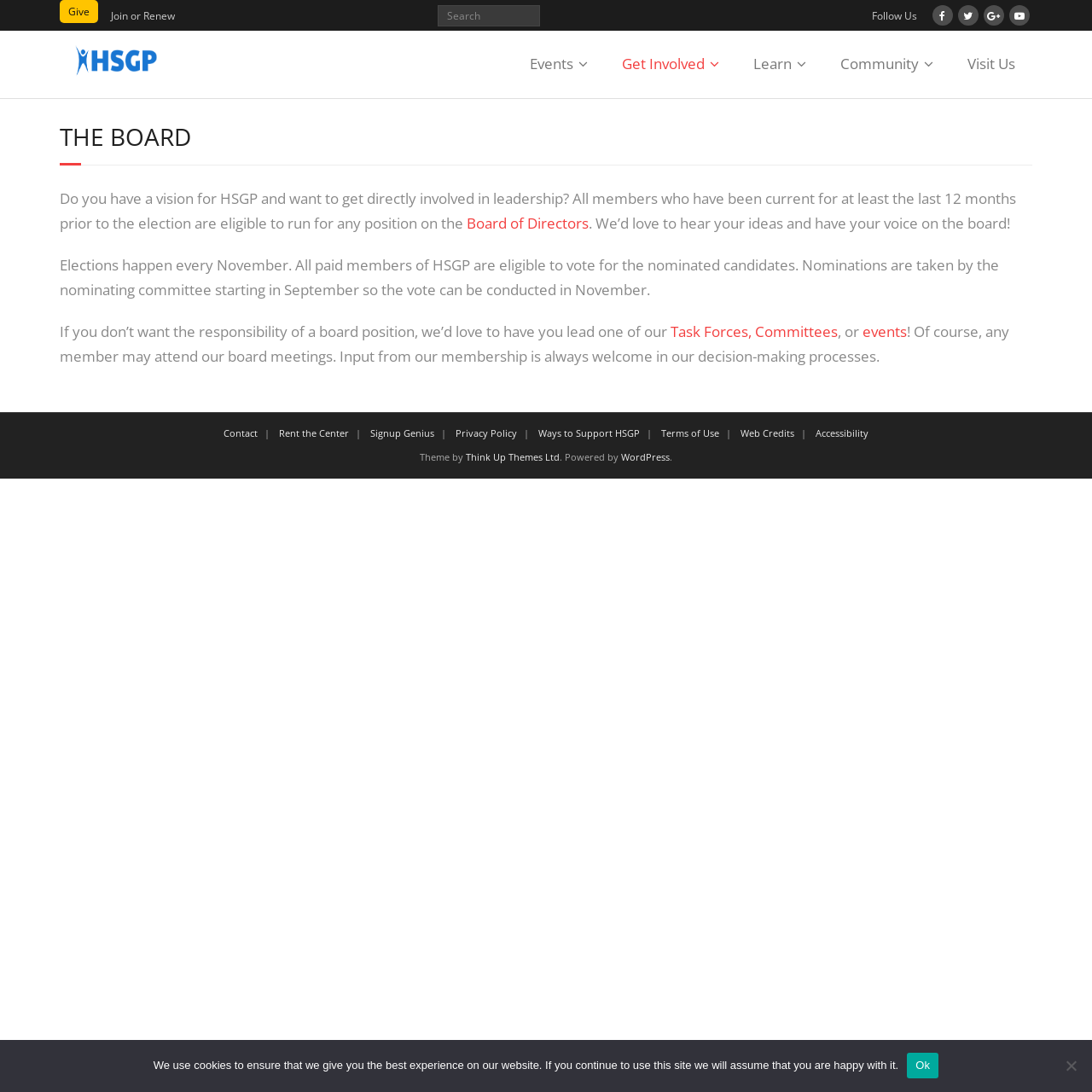Find the bounding box coordinates for the area that should be clicked to accomplish the instruction: "Learn more about the Board of Directors".

[0.427, 0.195, 0.539, 0.213]